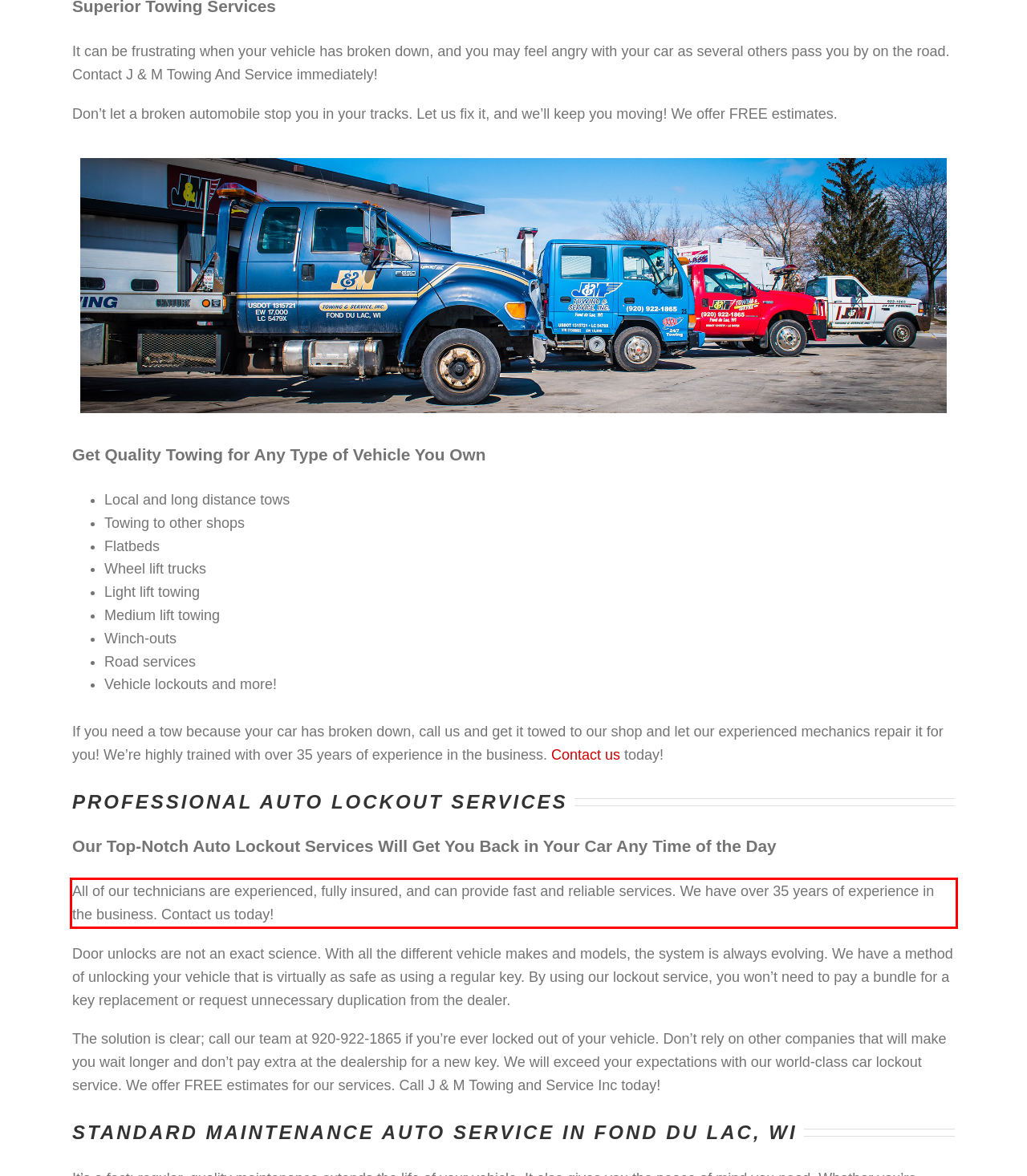You have a screenshot of a webpage, and there is a red bounding box around a UI element. Utilize OCR to extract the text within this red bounding box.

All of our technicians are experienced, fully insured, and can provide fast and reliable services. We have over 35 years of experience in the business. Contact us today!